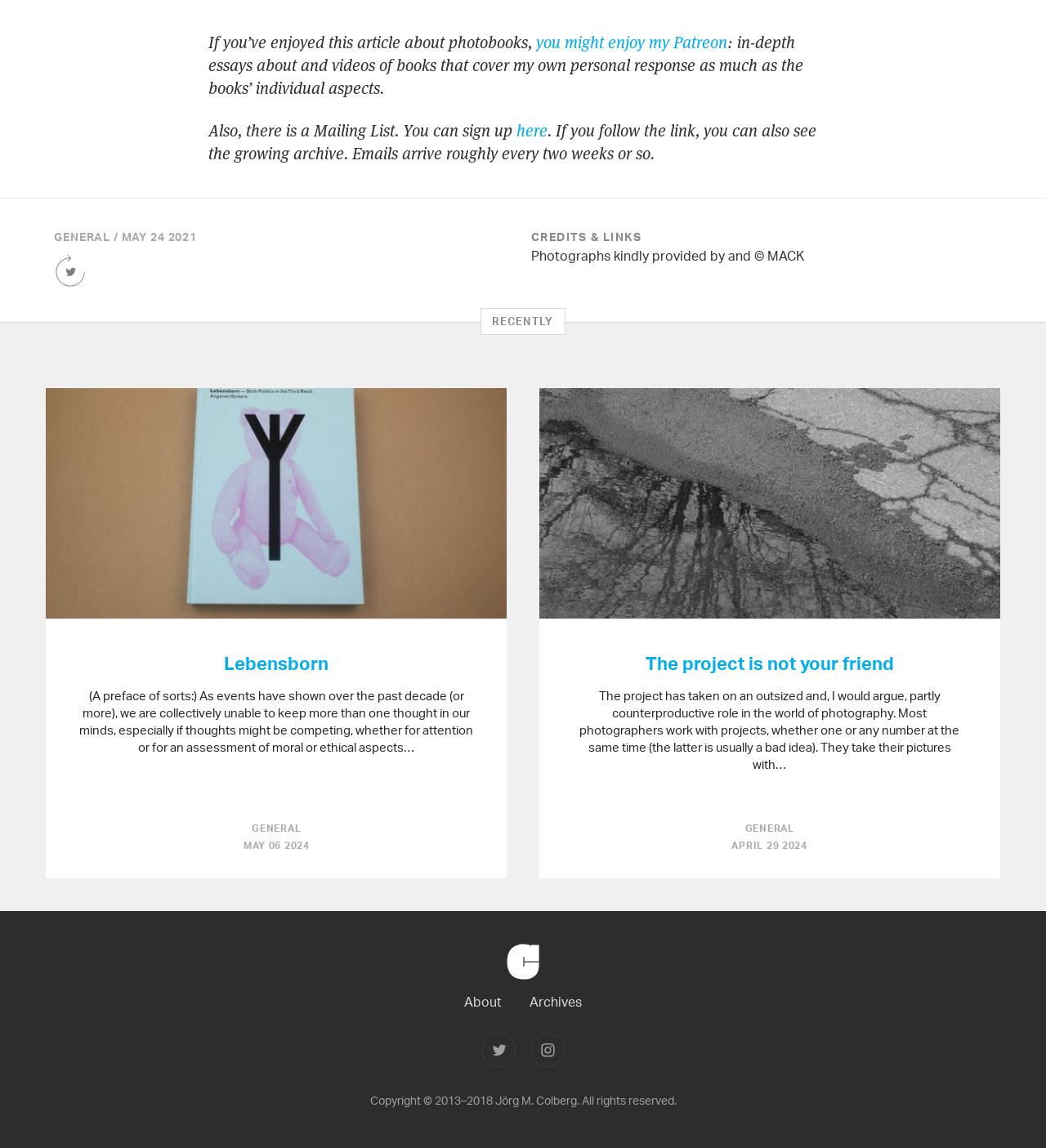What is the publication date of the article 'The project is not your friend'?
Use the information from the image to give a detailed answer to the question.

I found the article 'The project is not your friend' in the 'Recent Articles' section, and its publication date is specified as 'APRIL 29 2024'.